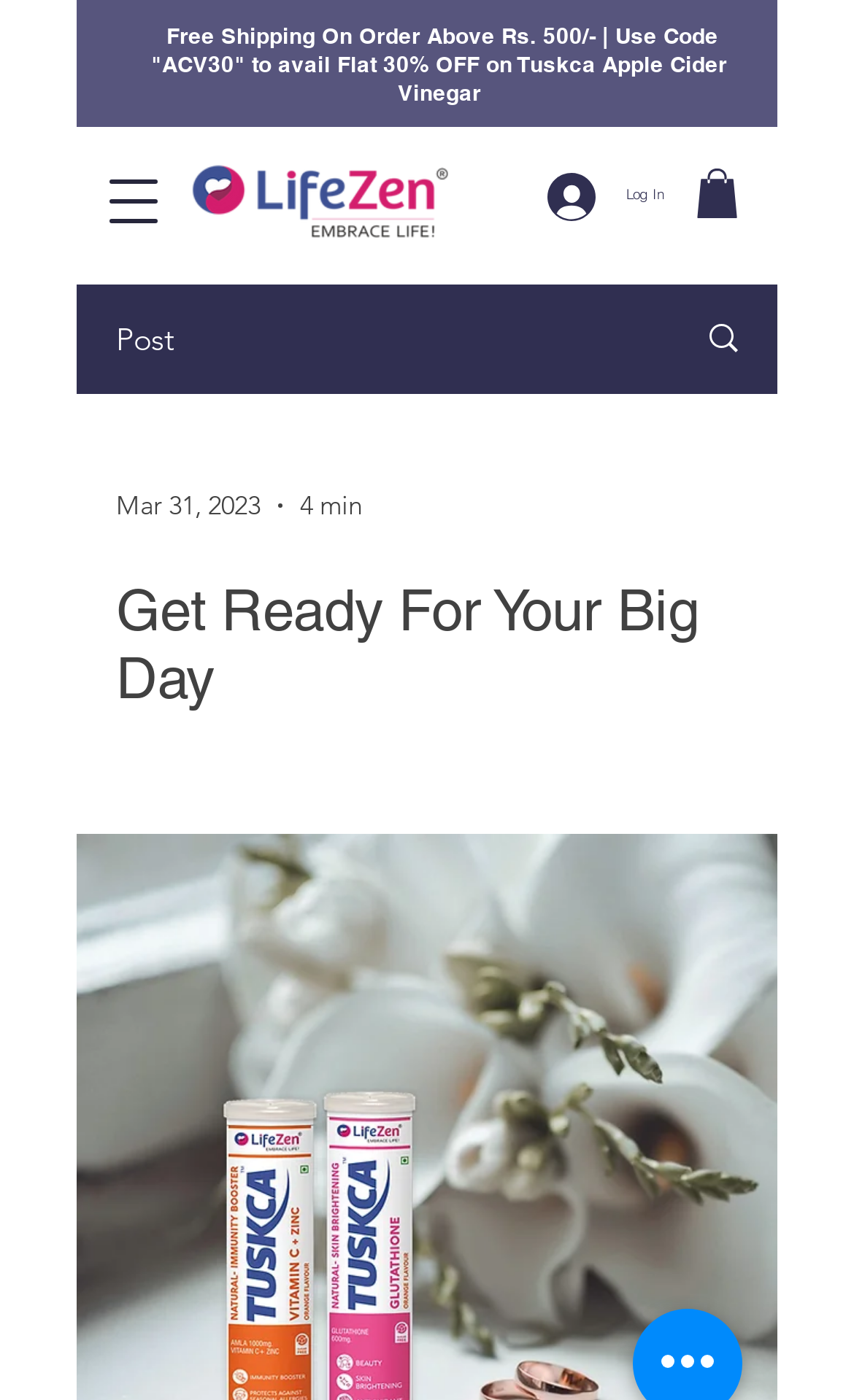Answer in one word or a short phrase: 
What is the position of the 'Log In' button?

Top right